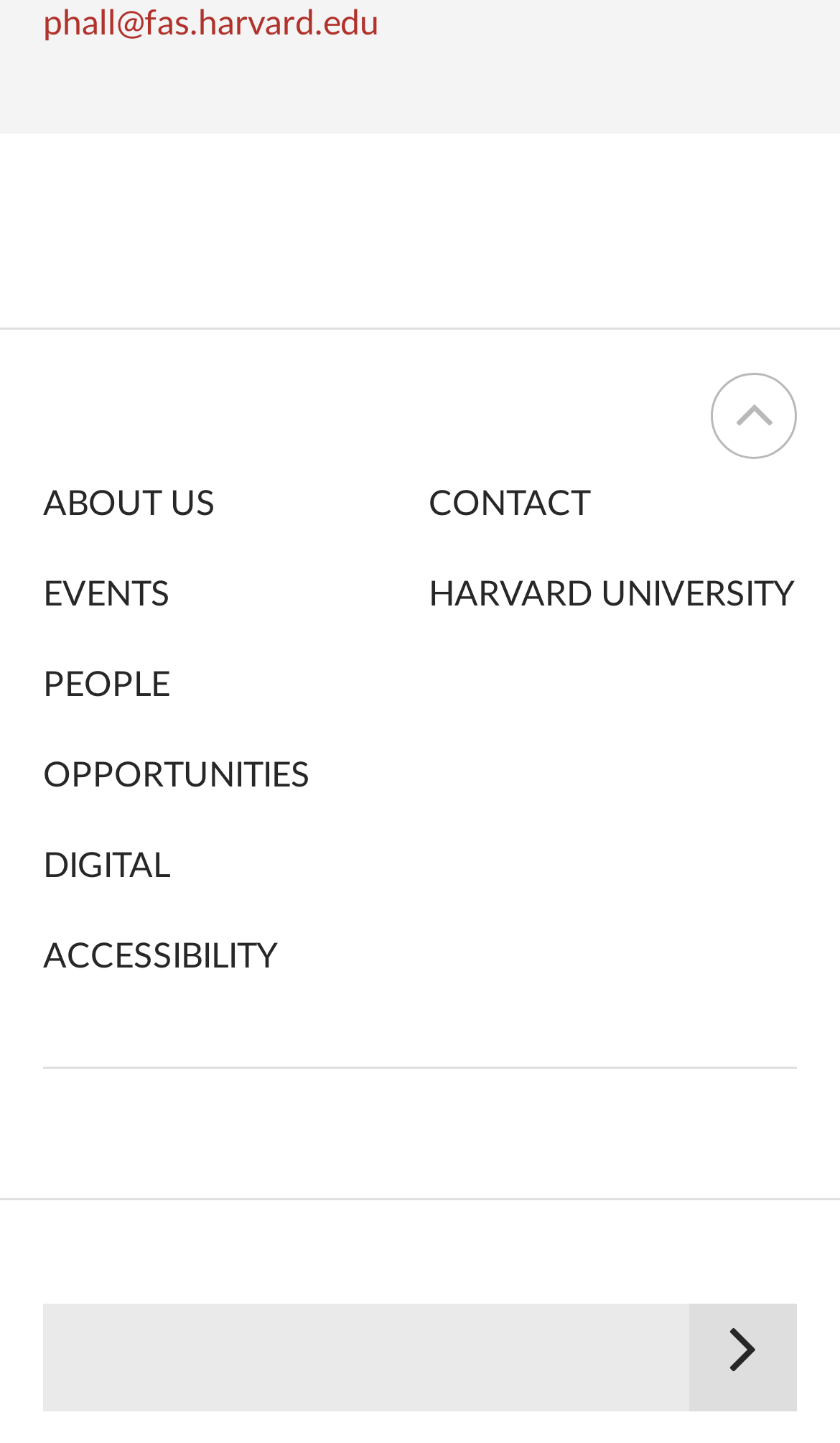Determine the bounding box coordinates of the target area to click to execute the following instruction: "Go to Contact page."

None